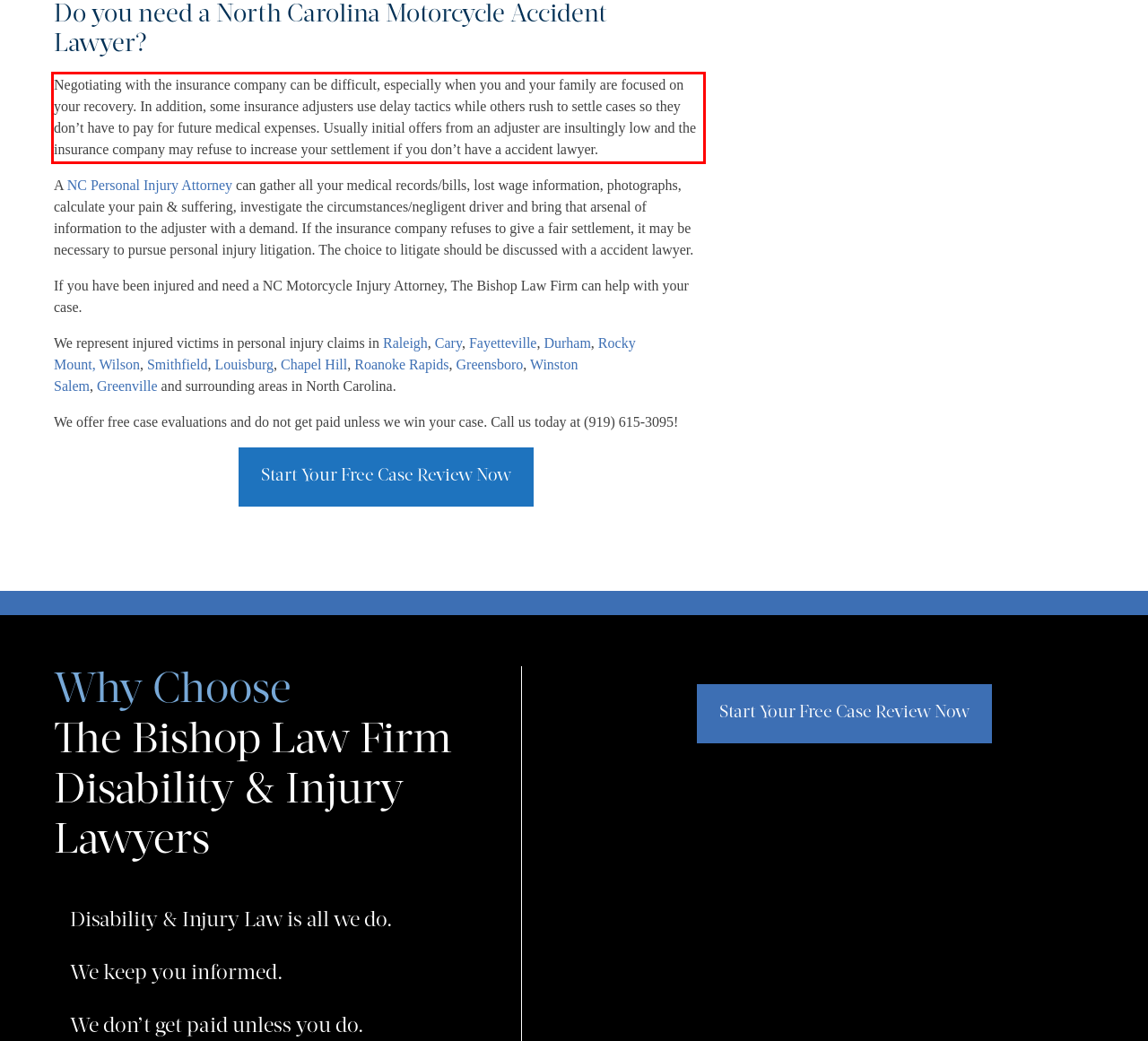Analyze the red bounding box in the provided webpage screenshot and generate the text content contained within.

Negotiating with the insurance company can be difficult, especially when you and your family are focused on your recovery. In addition, some insurance adjusters use delay tactics while others rush to settle cases so they don’t have to pay for future medical expenses. Usually initial offers from an adjuster are insultingly low and the insurance company may refuse to increase your settlement if you don’t have a accident lawyer.